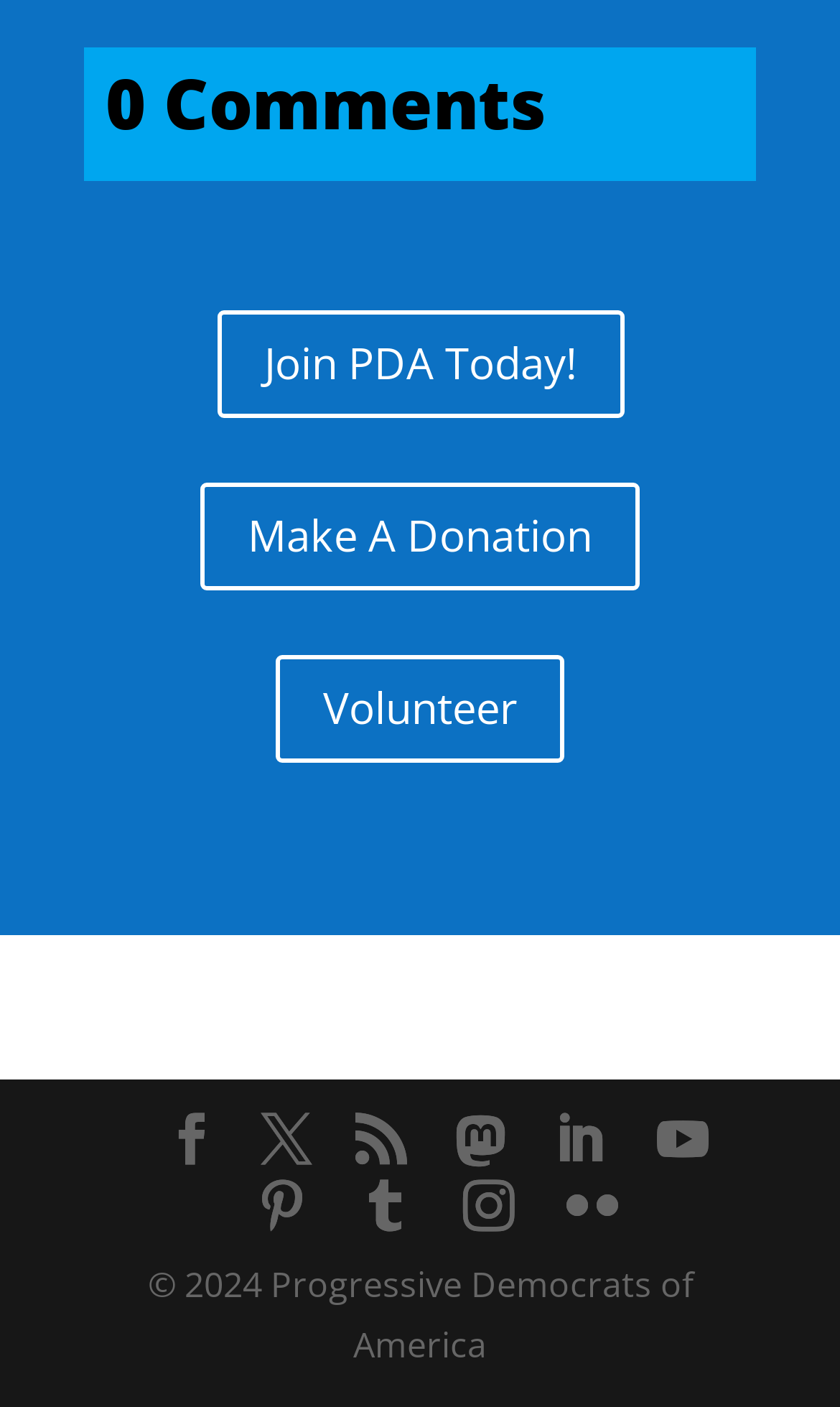Identify the coordinates of the bounding box for the element that must be clicked to accomplish the instruction: "Click to join PDA today".

[0.258, 0.22, 0.742, 0.297]